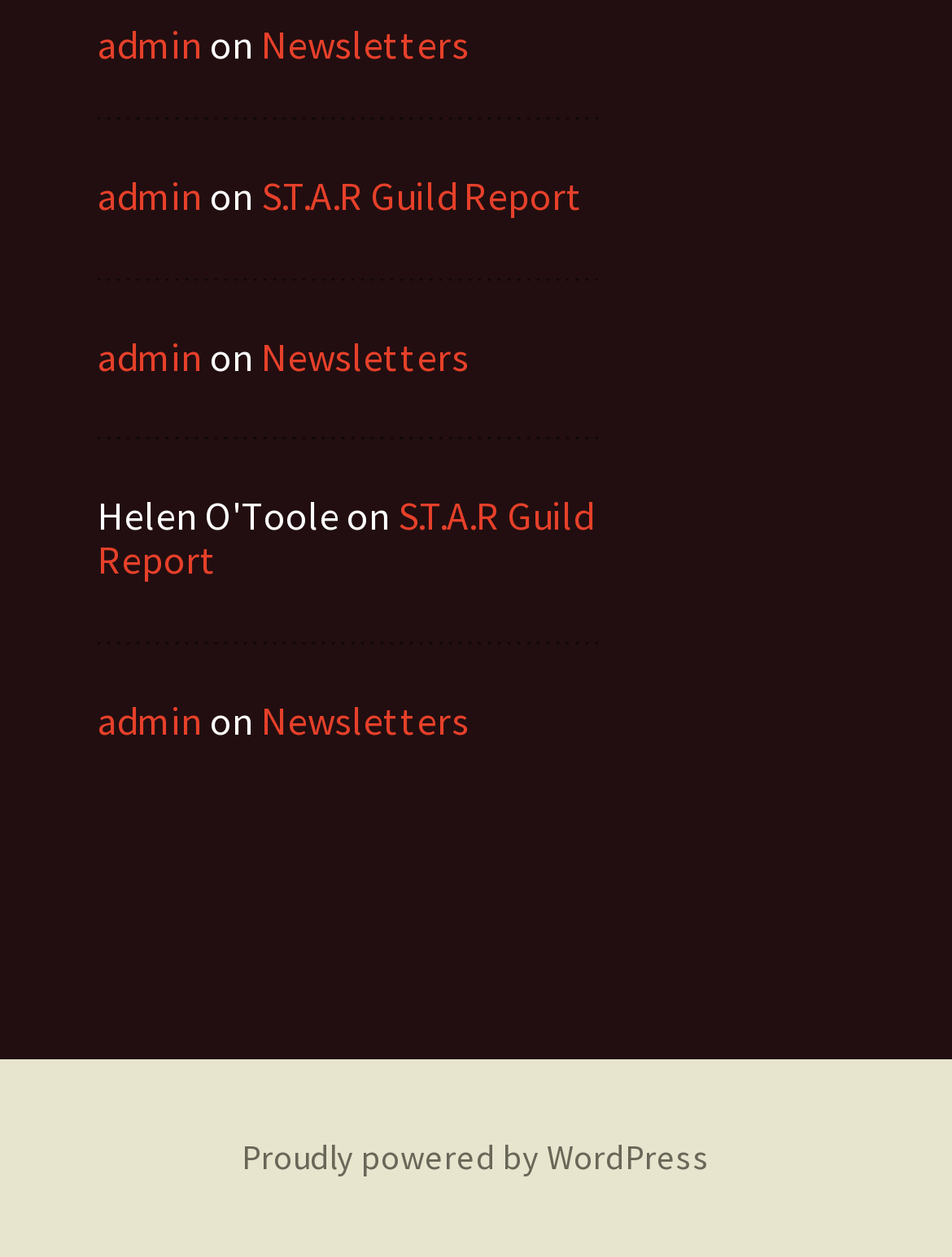What is the last link text in the fourth footer section?
Please provide a detailed and thorough answer to the question.

I analyzed the fourth footer section and found that the last link text is 'S.T.A.R Guild Report', which is present in the element with ID 1226.